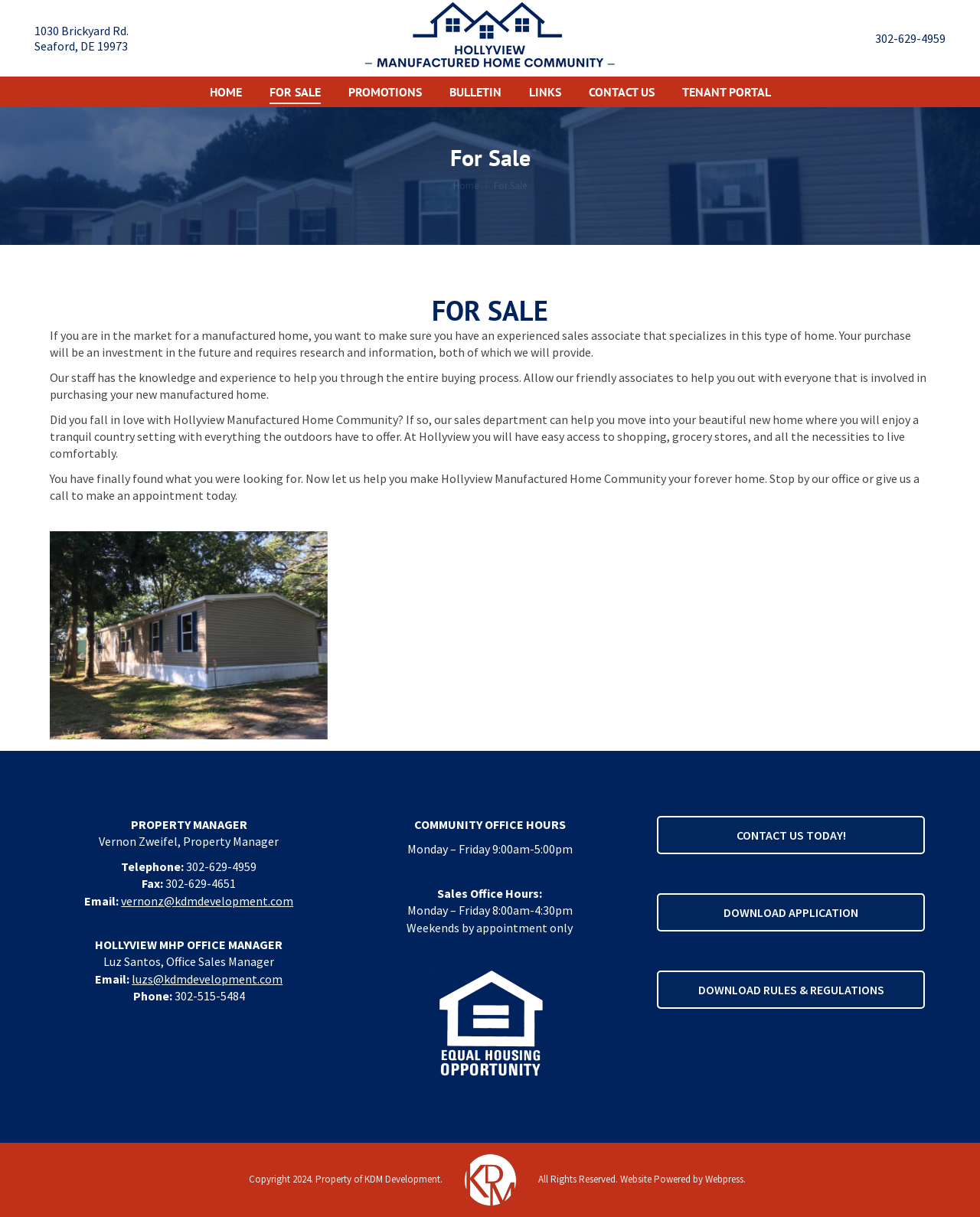Determine the bounding box coordinates of the clickable element necessary to fulfill the instruction: "Contact the property manager". Provide the coordinates as four float numbers within the 0 to 1 range, i.e., [left, top, right, bottom].

[0.133, 0.671, 0.252, 0.684]